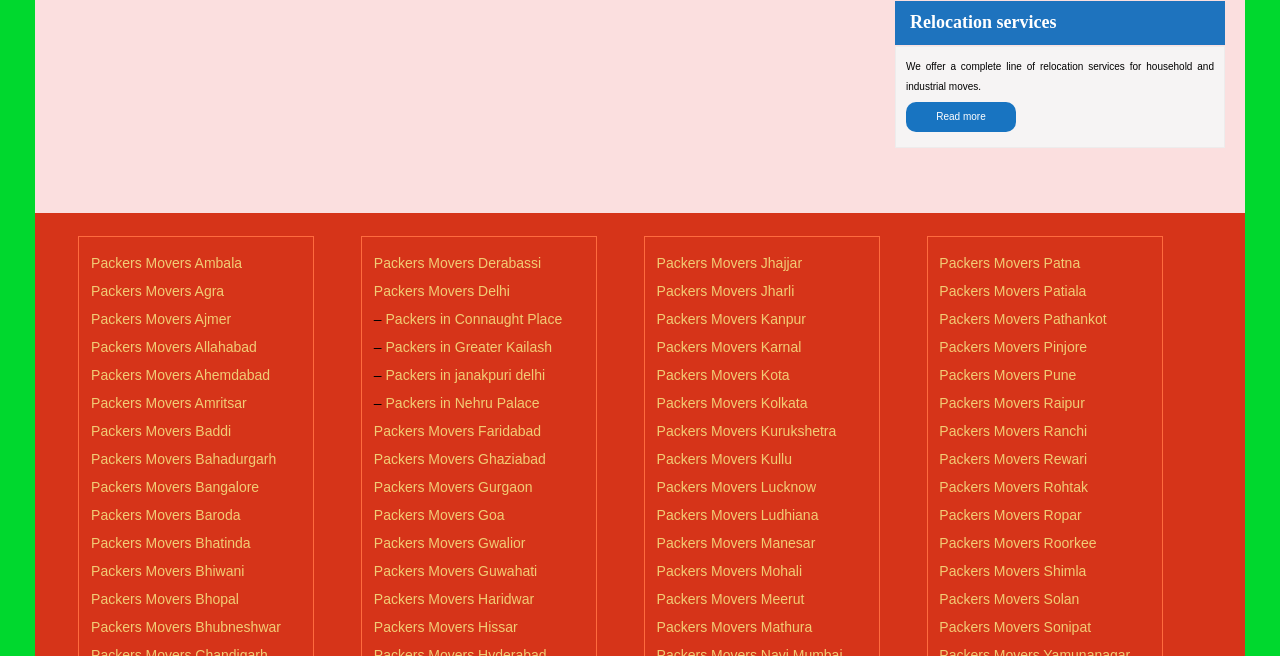Pinpoint the bounding box coordinates of the clickable element needed to complete the instruction: "Visit Packers Movers Delhi". The coordinates should be provided as four float numbers between 0 and 1: [left, top, right, bottom].

[0.292, 0.431, 0.398, 0.455]